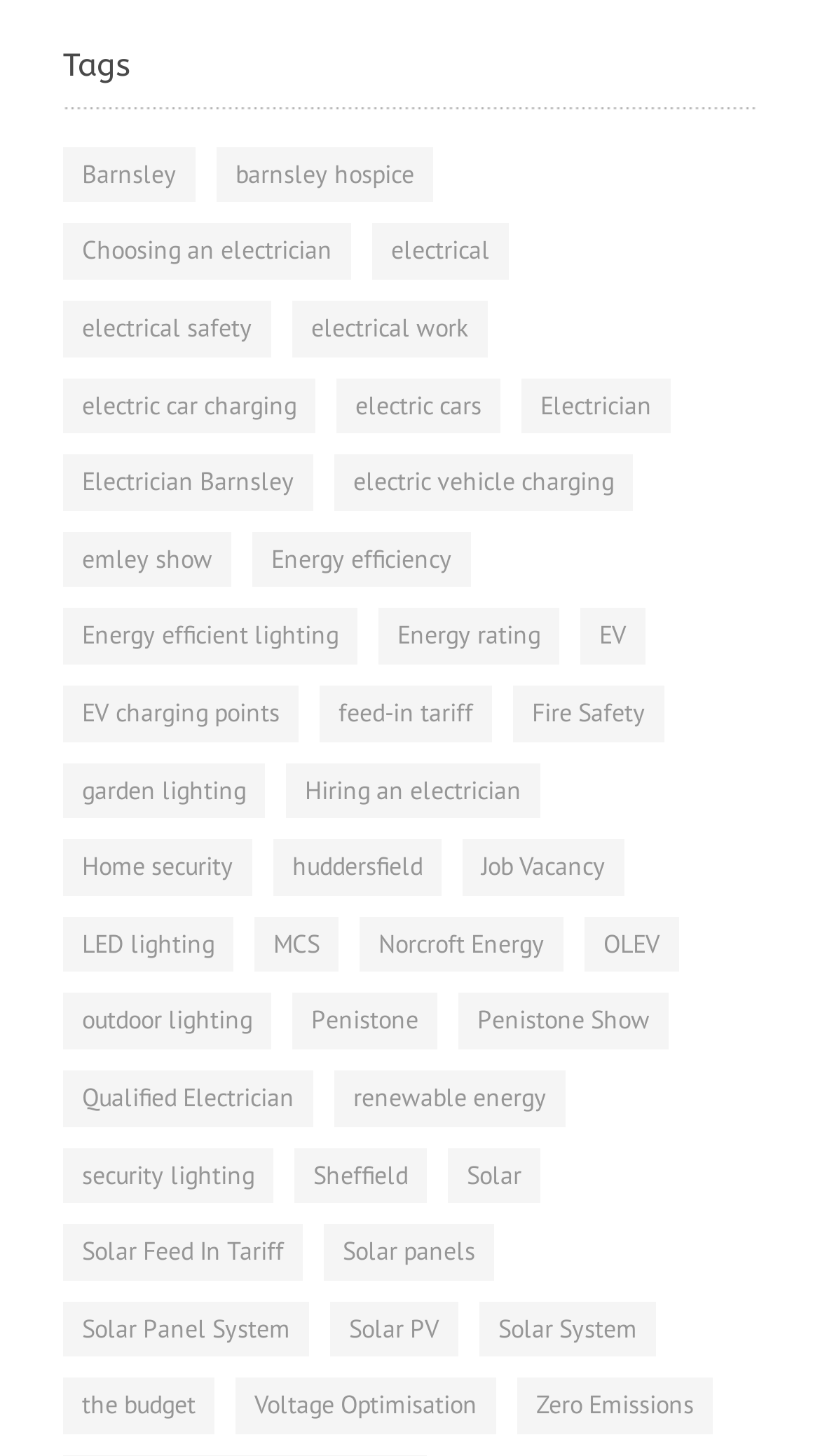Locate the bounding box coordinates of the element that should be clicked to execute the following instruction: "Click on 'Barnsley (14 items)'".

[0.077, 0.101, 0.238, 0.139]